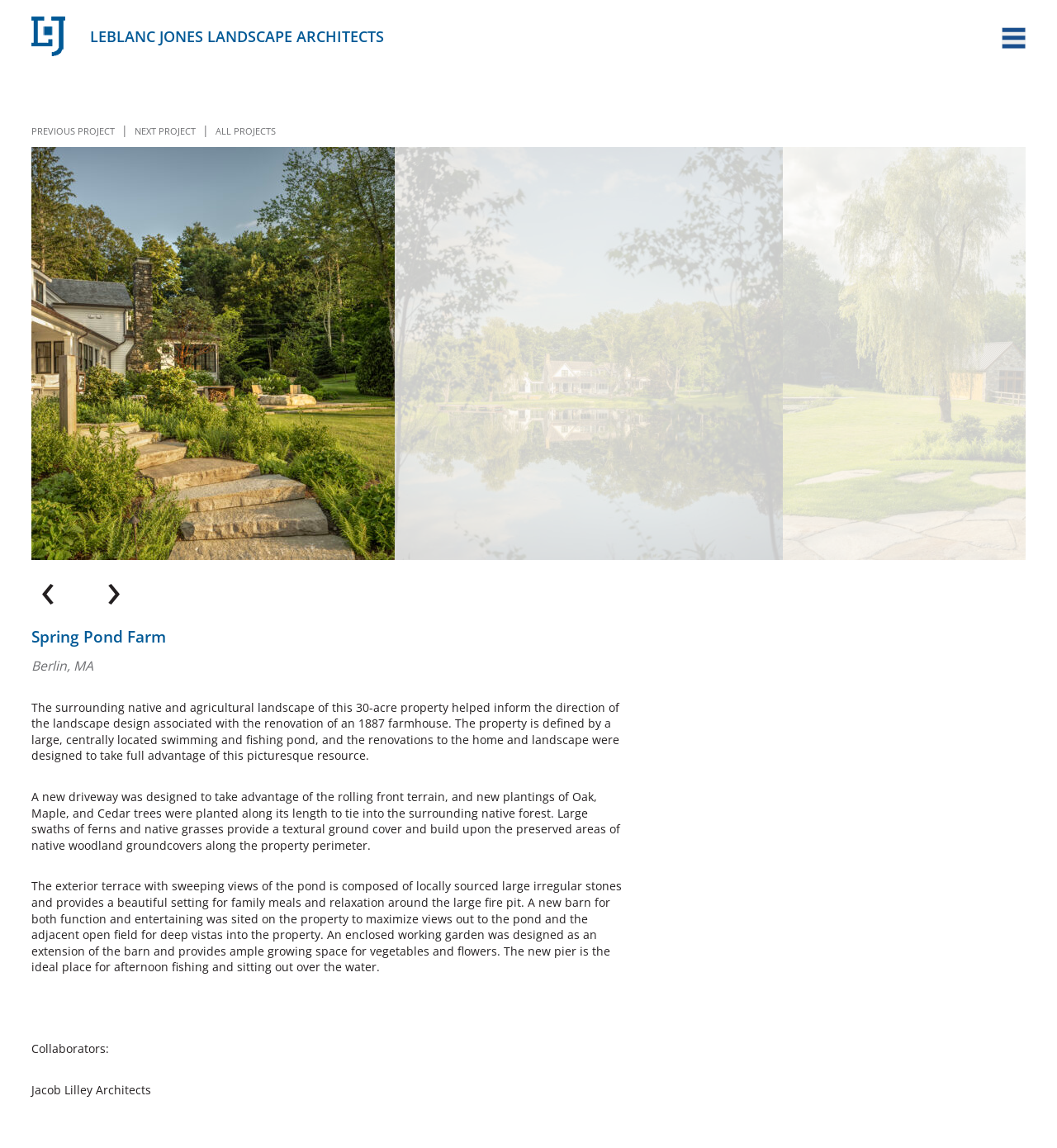Find the bounding box coordinates for the HTML element specified by: "Open Menu".

[0.947, 0.024, 0.97, 0.042]